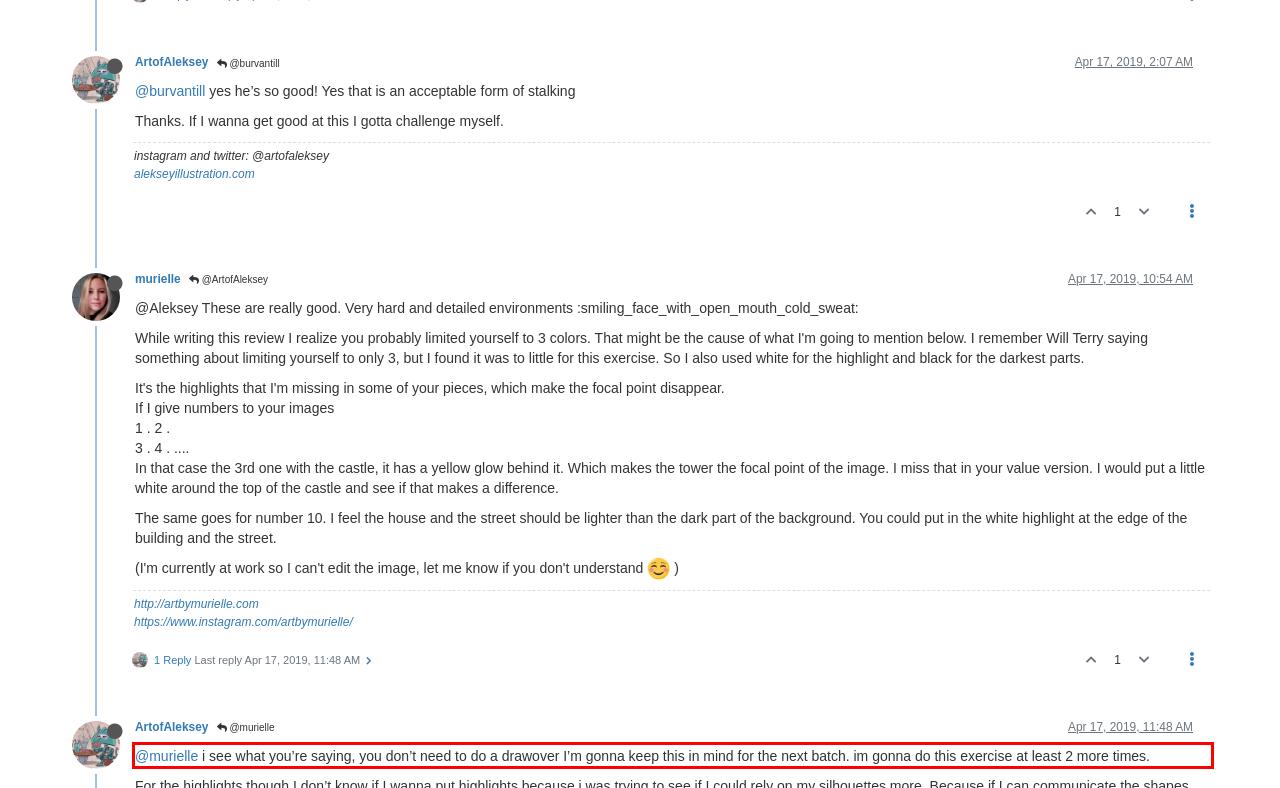You have a screenshot of a webpage with a red bounding box. Identify and extract the text content located inside the red bounding box.

@murielle i see what you’re saying, you don’t need to do a drawover I’m gonna keep this in mind for the next batch. im gonna do this exercise at least 2 more times.